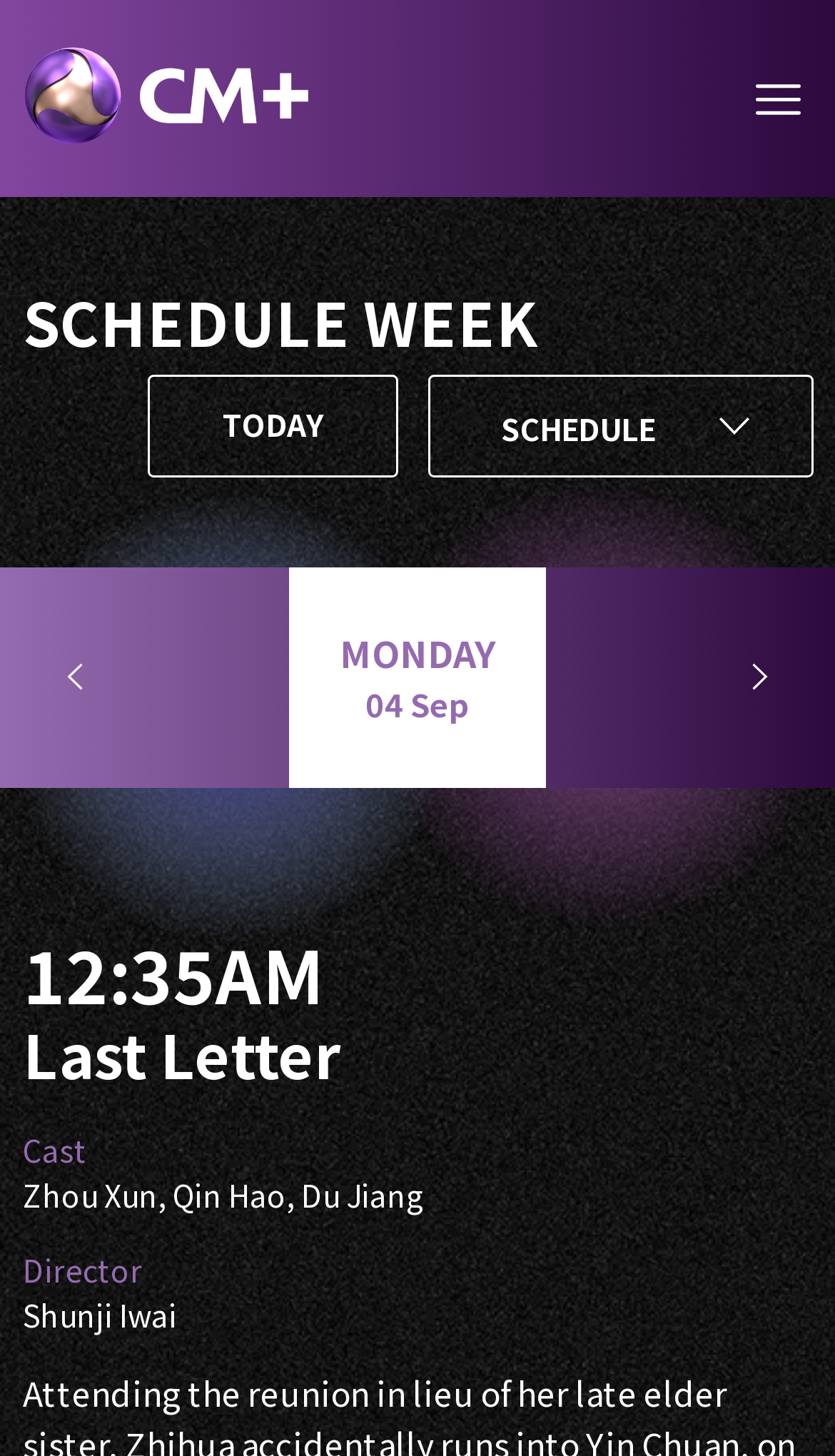Using the webpage screenshot, find the UI element described by Medicare Information. Provide the bounding box coordinates in the format (top-left x, top-left y, bottom-right x, bottom-right y), ensuring all values are floating point numbers between 0 and 1.

None